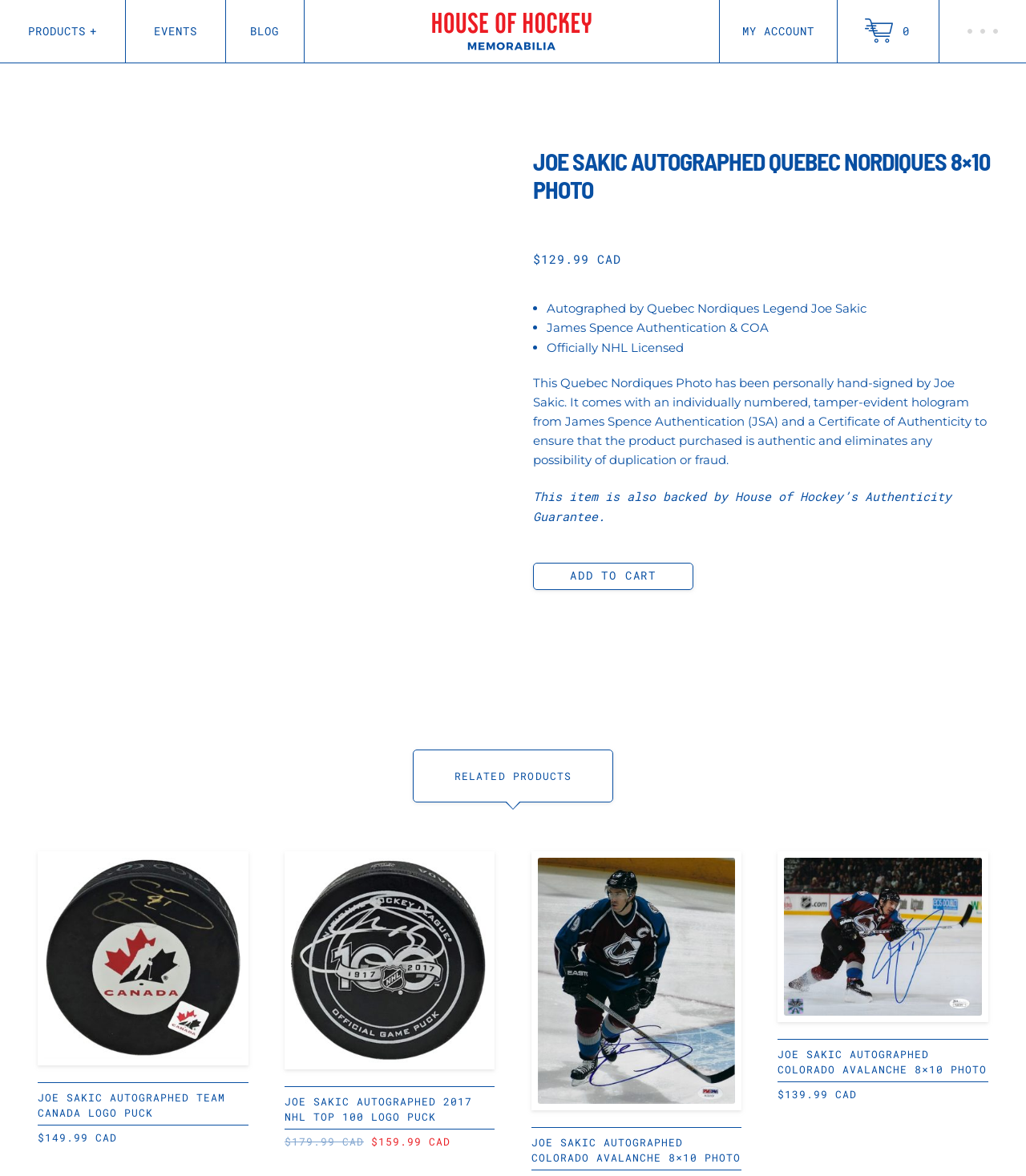What is the team logo on the autographed puck?
Relying on the image, give a concise answer in one word or a brief phrase.

Team Canada